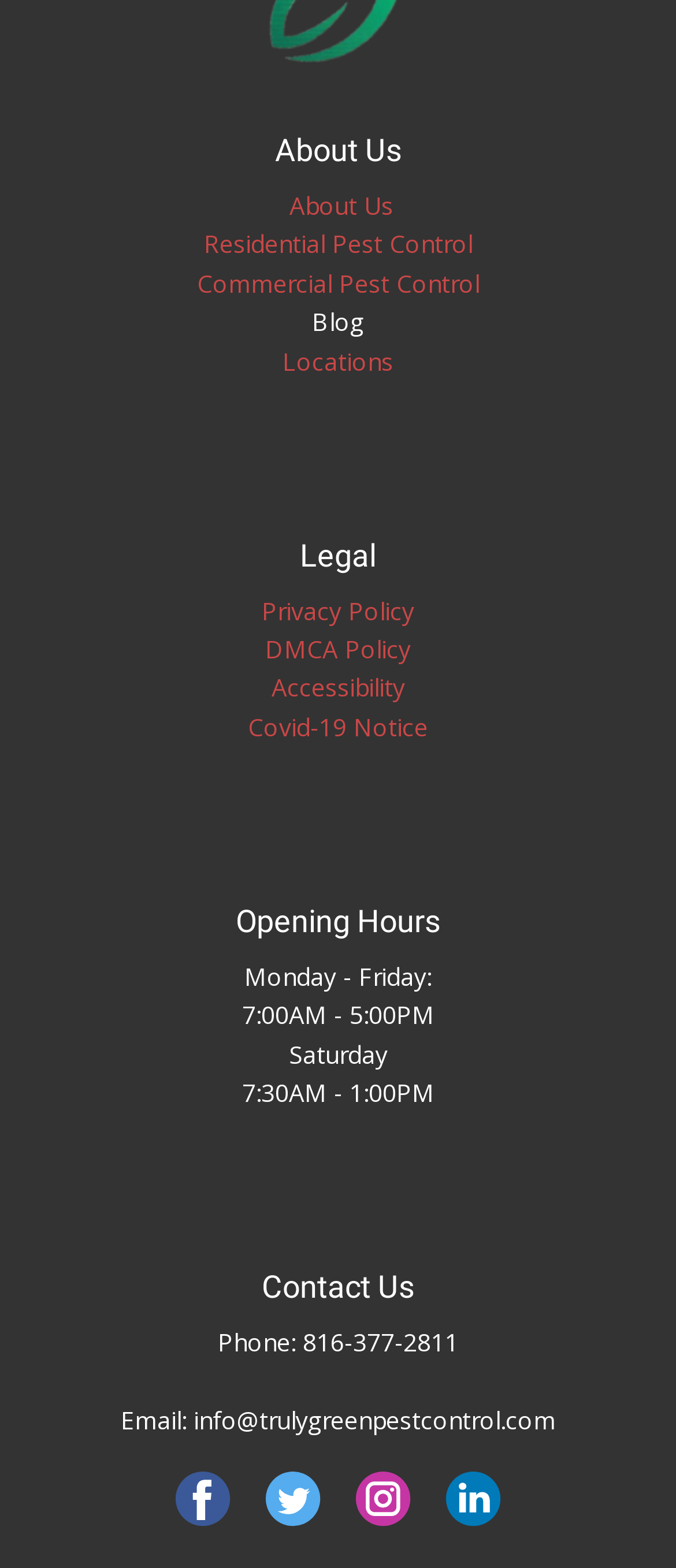Determine the bounding box coordinates of the clickable region to execute the instruction: "Check Opening Hours". The coordinates should be four float numbers between 0 and 1, denoted as [left, top, right, bottom].

[0.09, 0.576, 0.91, 0.6]